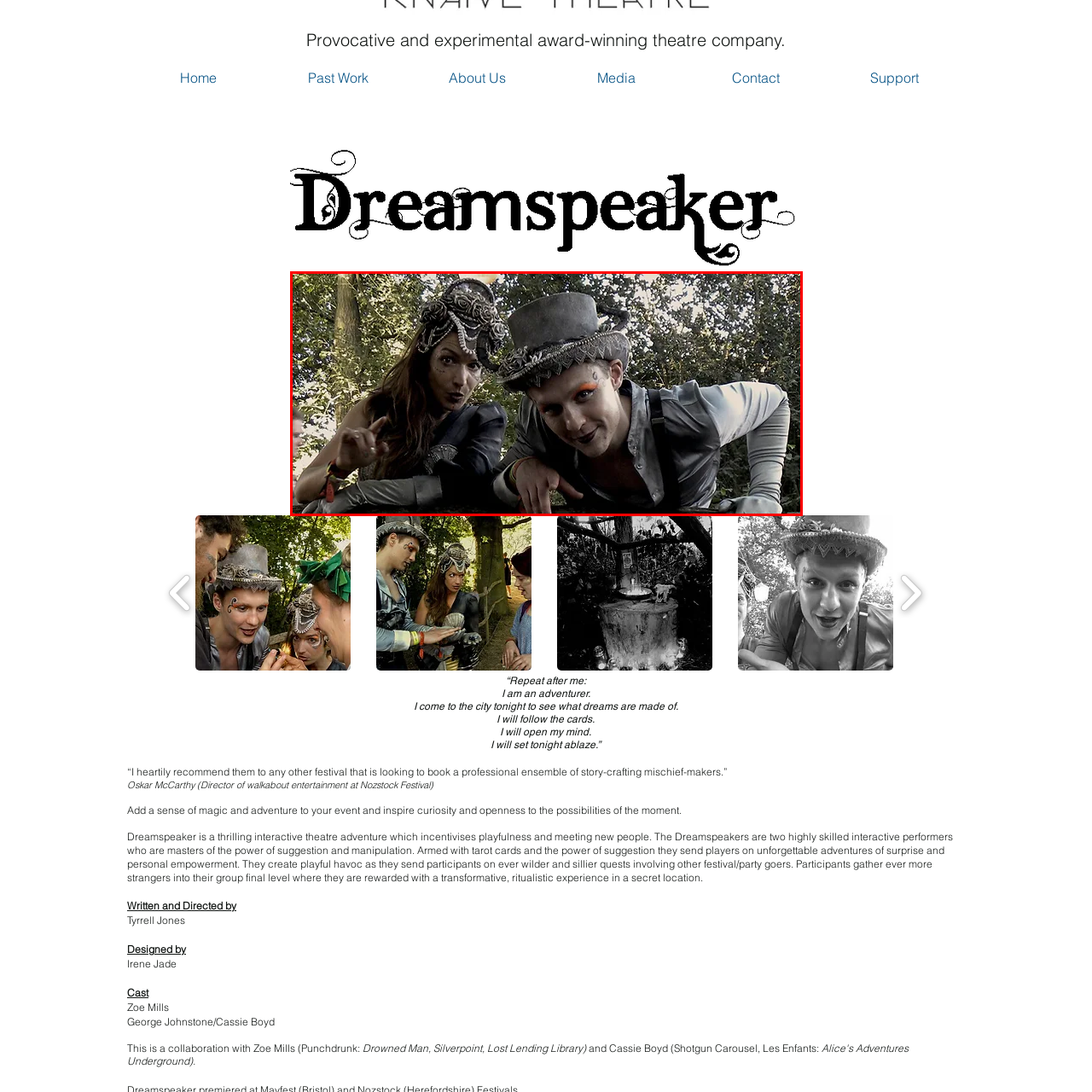Inspect the image contained by the red bounding box and answer the question with a single word or phrase:
What type of setting is the backdrop?

garden-like